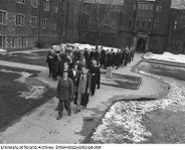Provide a comprehensive description of the image.

This historical photograph captures a significant moment at Trinity College, University of Toronto, showcasing the sod turning ceremony for a new academic building. The image depicts a procession of individuals, likely dignitaries and students, walking along a pathway surrounded by greenery and patches of snow, indicative of an early spring setting. The participants, dressed in formal attire, appear to be engaged in the ceremonial event, emphasizing the importance of this milestone for the college. The backdrop features the distinct architecture of Trinity College, showcasing its traditional stone buildings that exemplify the institution's rich heritage and academic history. This image serves as a visual record of a pivotal event that marks the beginning of new developments in the college's educational facilities.